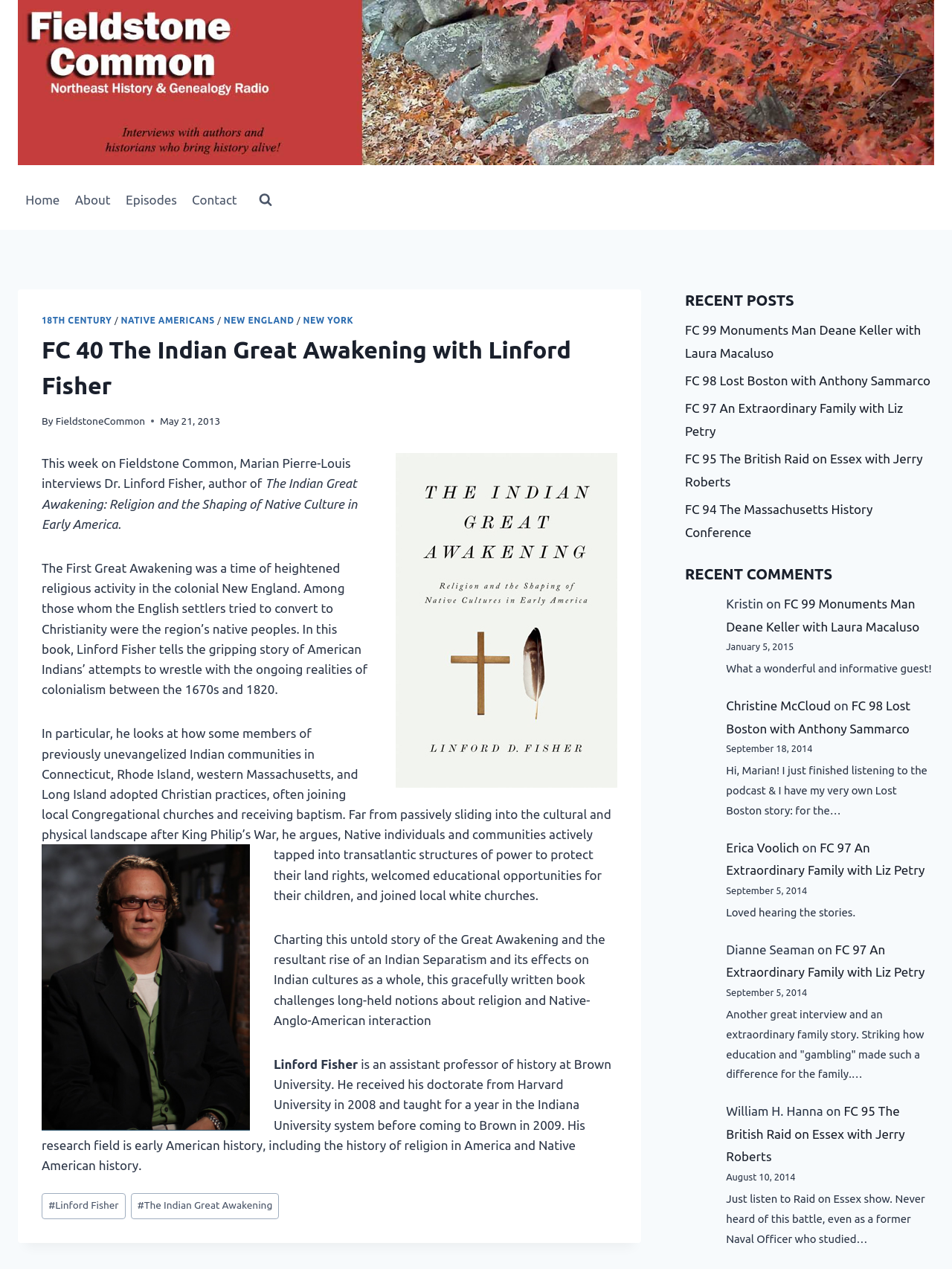Please identify the bounding box coordinates of the clickable area that will fulfill the following instruction: "View the search form". The coordinates should be in the format of four float numbers between 0 and 1, i.e., [left, top, right, bottom].

[0.265, 0.147, 0.293, 0.168]